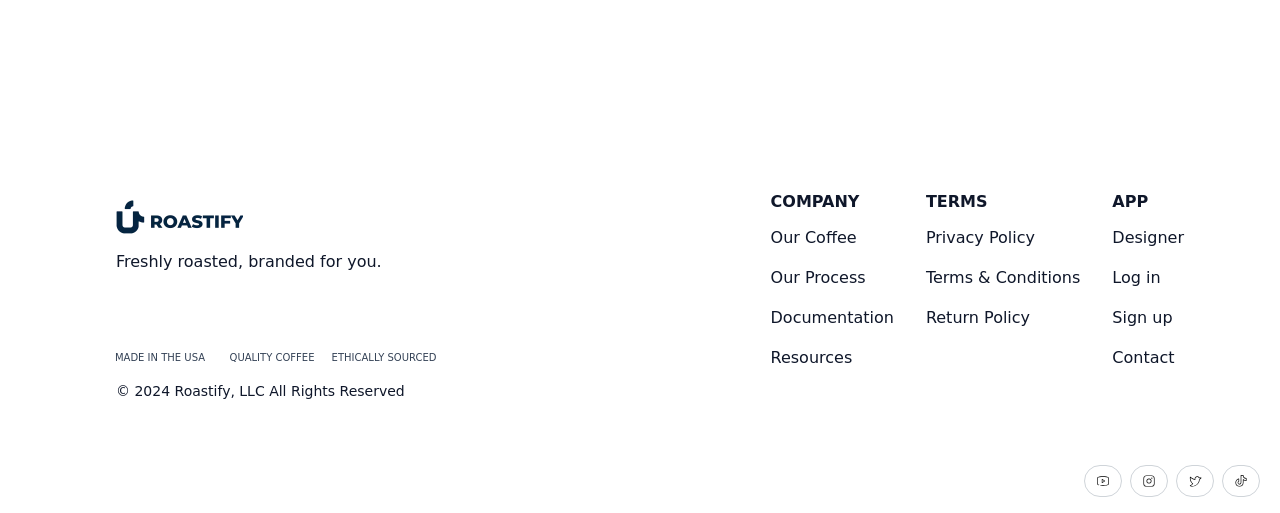Given the webpage screenshot, identify the bounding box of the UI element that matches this description: "Terms & Conditions".

[0.723, 0.523, 0.844, 0.56]